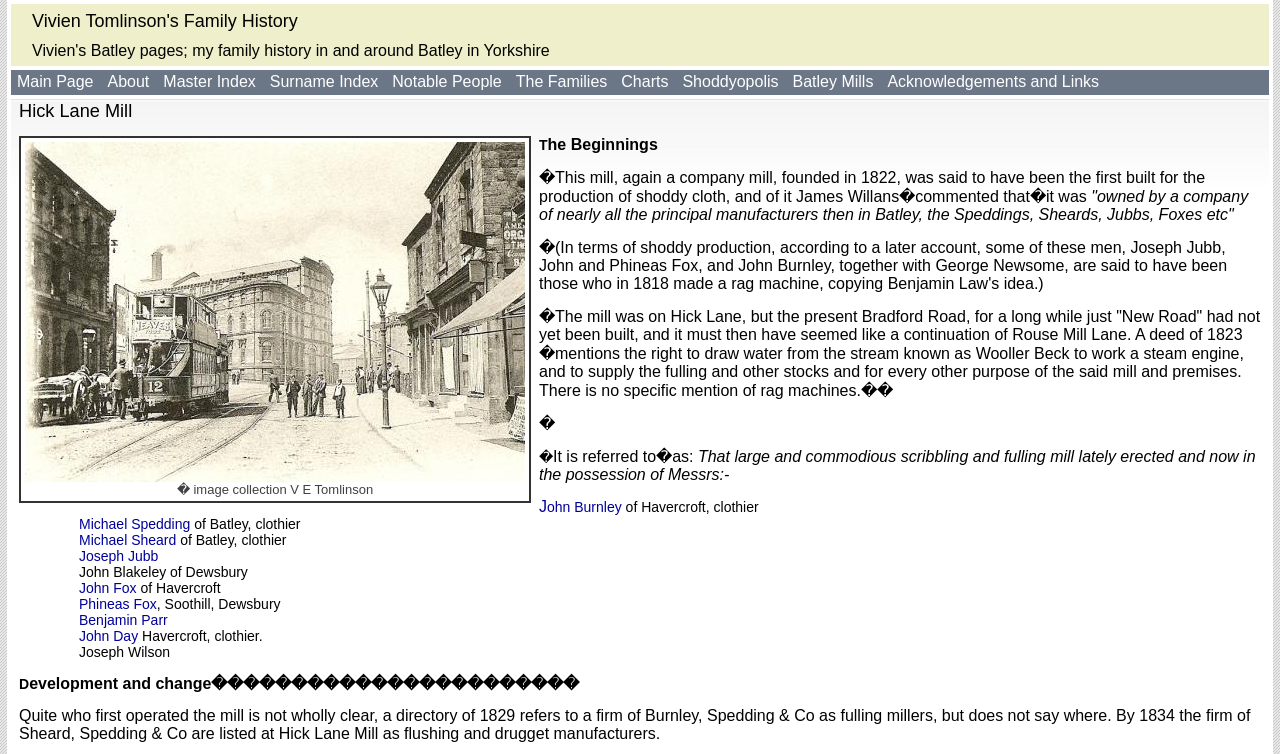Find the bounding box coordinates of the element to click in order to complete this instruction: "Click on the 'John Burnley' link". The bounding box coordinates must be four float numbers between 0 and 1, denoted as [left, top, right, bottom].

[0.421, 0.662, 0.486, 0.683]